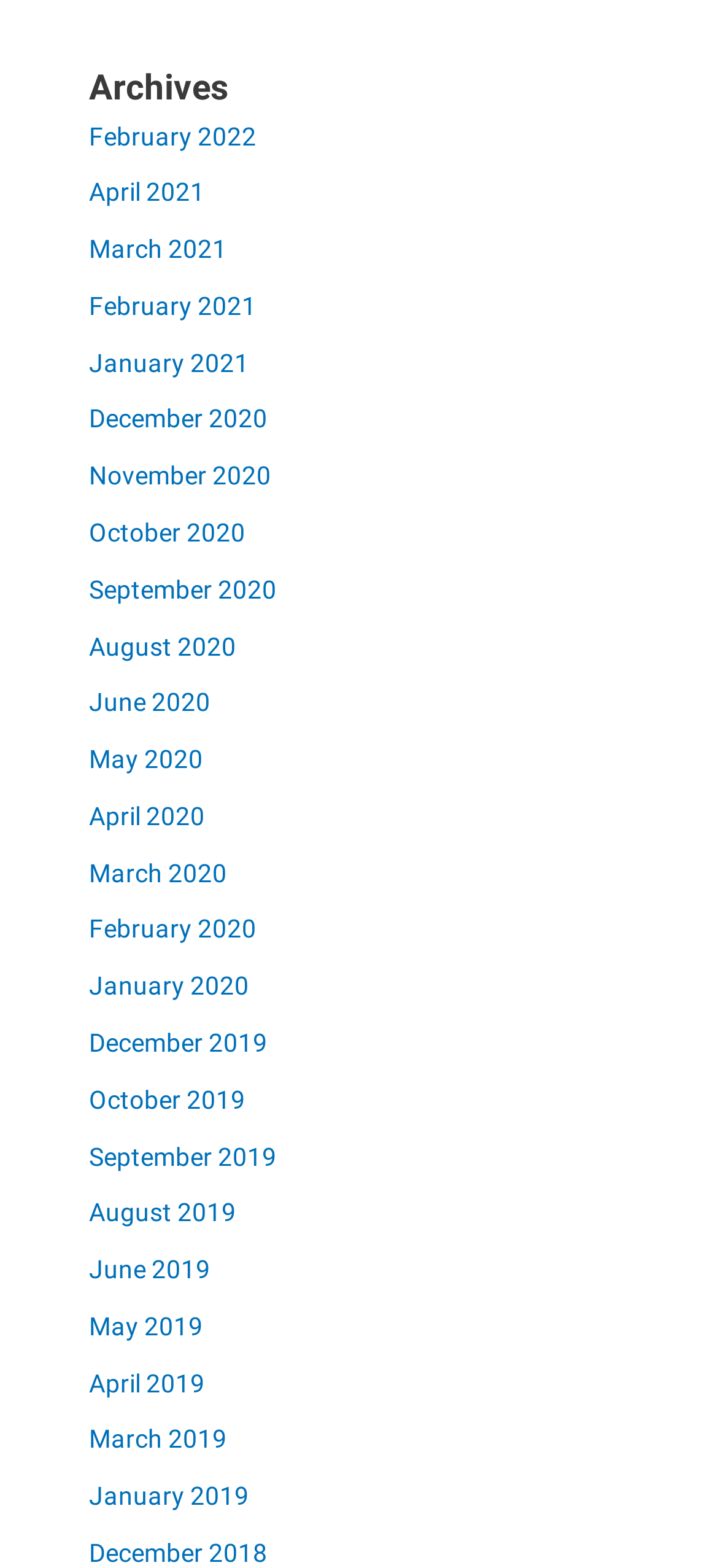Identify the bounding box coordinates of the clickable region to carry out the given instruction: "access January 2020 archives".

[0.124, 0.619, 0.347, 0.638]